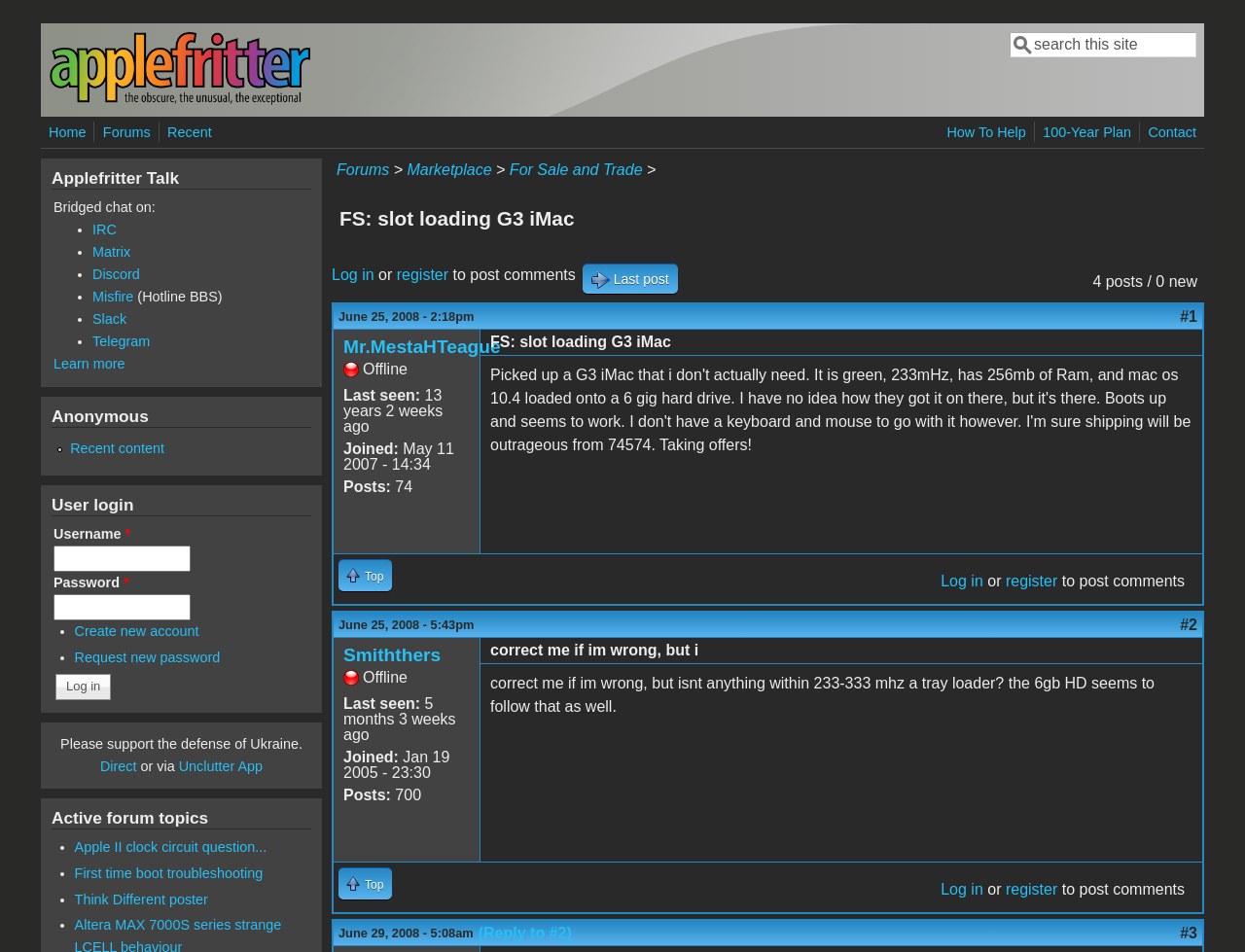Provide the bounding box coordinates of the HTML element described by the text: "(Reply to #2)". The coordinates should be in the format [left, top, right, bottom] with values between 0 and 1.

[0.384, 0.971, 0.459, 0.989]